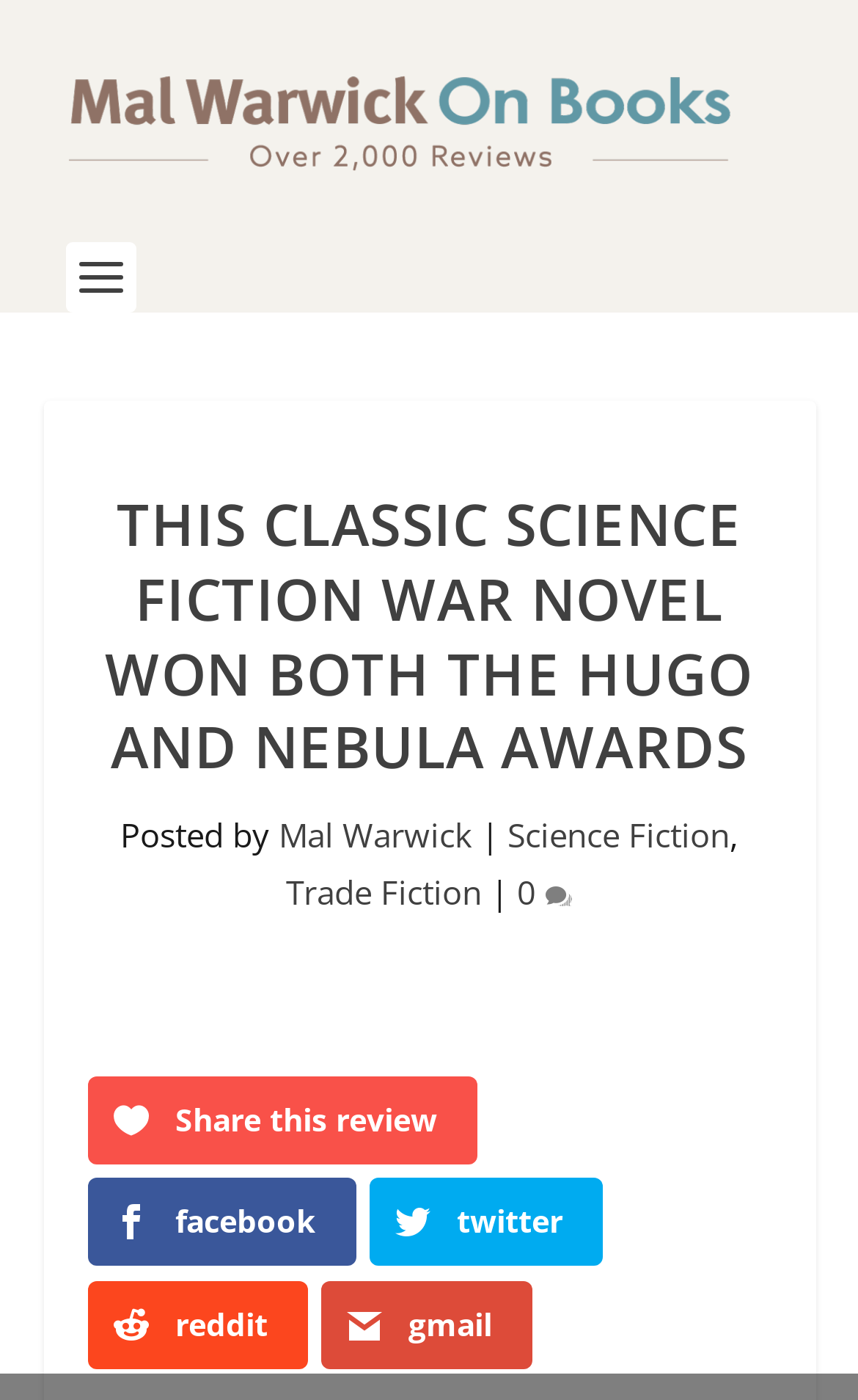Provide a comprehensive description of the webpage.

This webpage is a book review page, specifically for Joe Haldeman's science fiction novel "The Forever War". At the top-left corner, there is a link to "Mal Warwick On Books" accompanied by an image with the same name. Below this, a prominent heading announces that the novel has won both the Hugo and Nebula awards. 

To the right of the heading, there is a section with the author's name, "Mal Warwick", and the categories "Science Fiction" and "Trade Fiction" separated by vertical lines. Below this section, there is a link to the comment count, indicated by a generic icon.

The main content of the page is not explicitly described in the accessibility tree, but based on the context, it is likely a review of the book. At the bottom of the page, there are several social media links, including Facebook, Twitter, Reddit, and Gmail, each represented by an icon. These links are positioned horizontally, with Facebook and Reddit on the left, Twitter in the middle, and Gmail on the right.